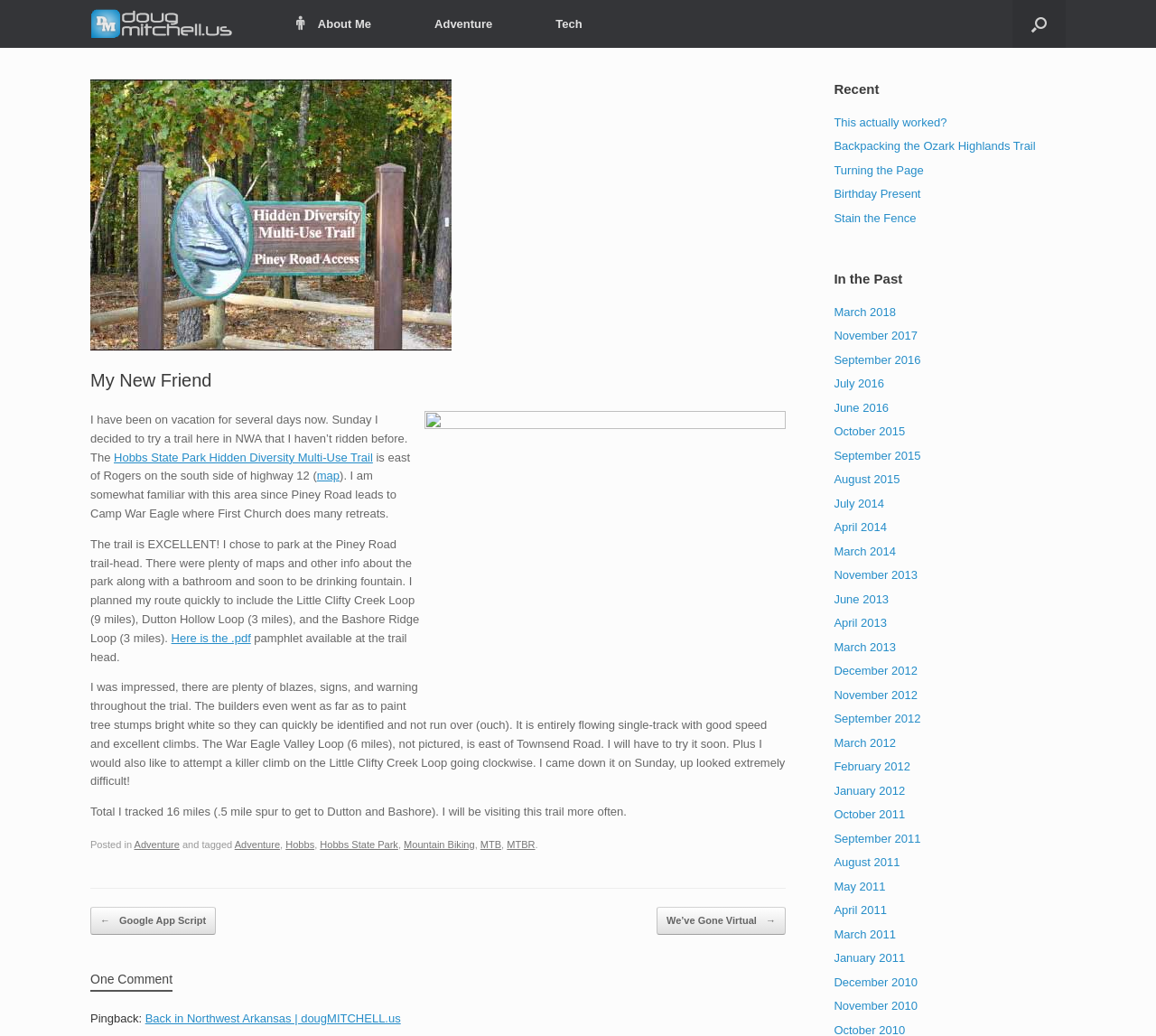Determine the bounding box coordinates of the clickable element to complete this instruction: "View the 'Recent' posts". Provide the coordinates in the format of four float numbers between 0 and 1, [left, top, right, bottom].

[0.721, 0.077, 0.922, 0.096]